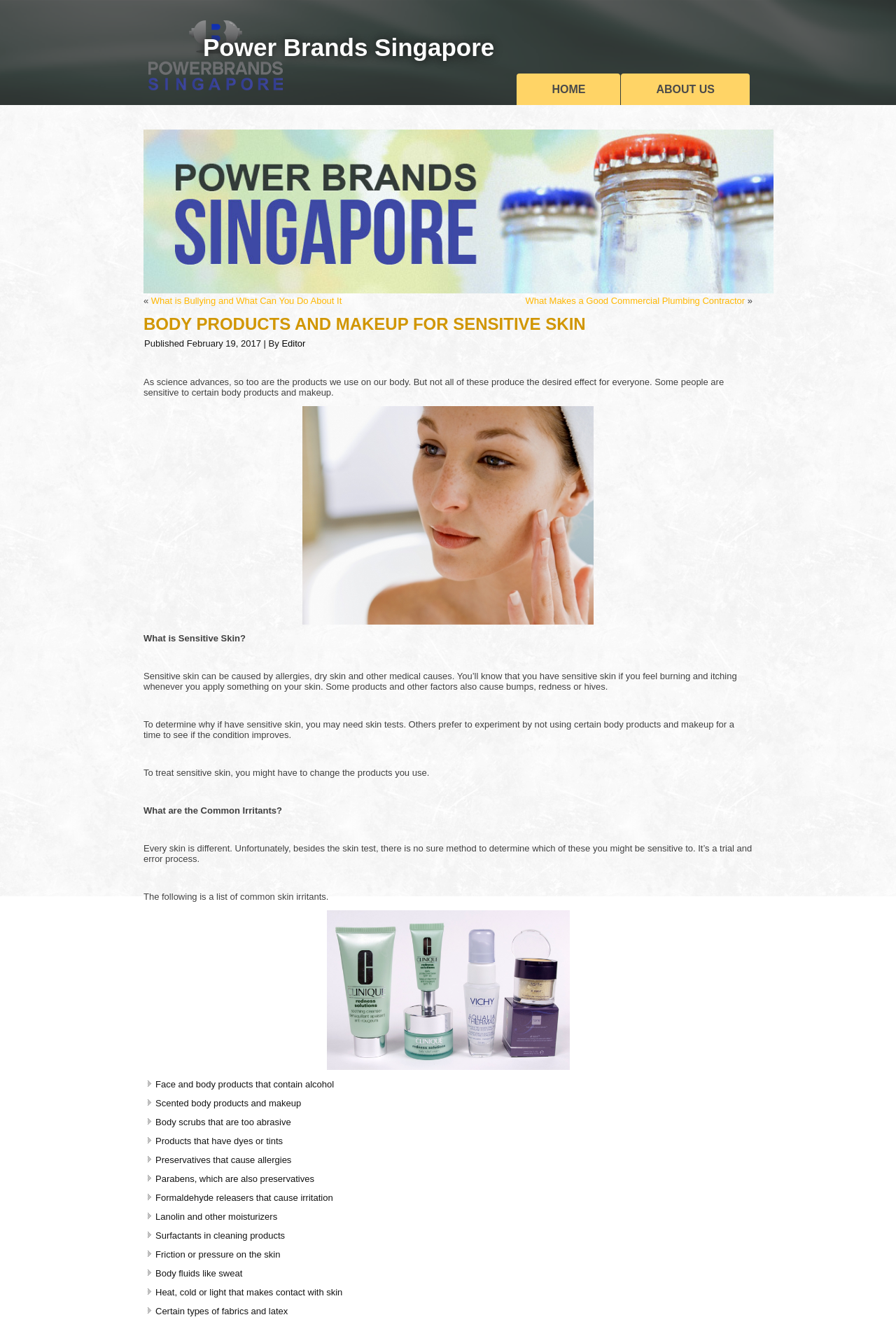What are some common causes of sensitive skin?
Offer a detailed and exhaustive answer to the question.

The article mentions that sensitive skin can be caused by allergies, dry skin, and other medical causes. This information can be found in the paragraph that defines sensitive skin and its symptoms.